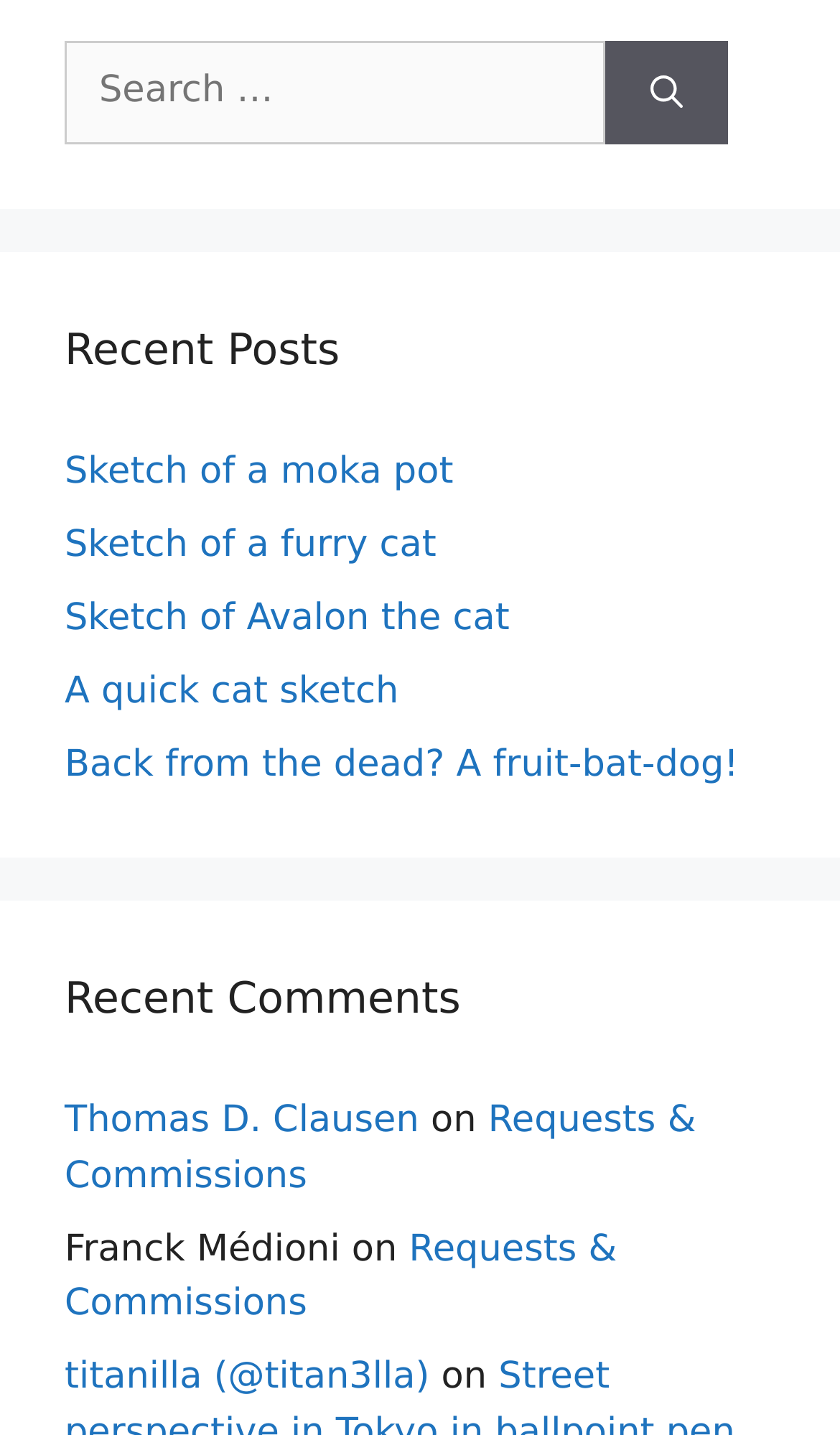Highlight the bounding box coordinates of the element you need to click to perform the following instruction: "View recent post 'Sketch of a moka pot'."

[0.077, 0.314, 0.54, 0.344]